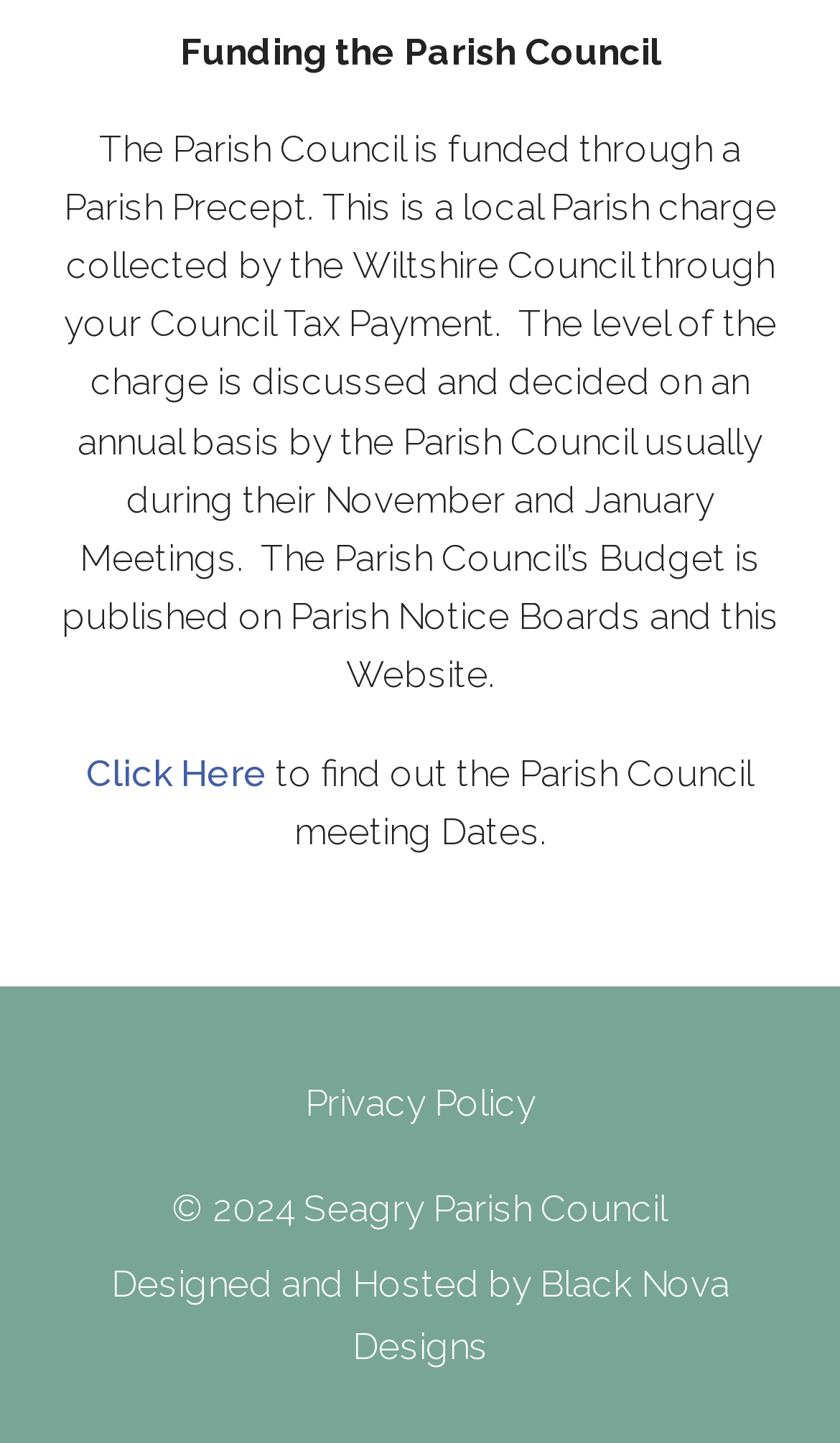Using the information in the image, could you please answer the following question in detail:
Where is the Parish Council's Budget published?

The webpage states that the Parish Council's Budget is published on Parish Notice Boards and this Website, indicating that the budget information is publicly available through these channels.